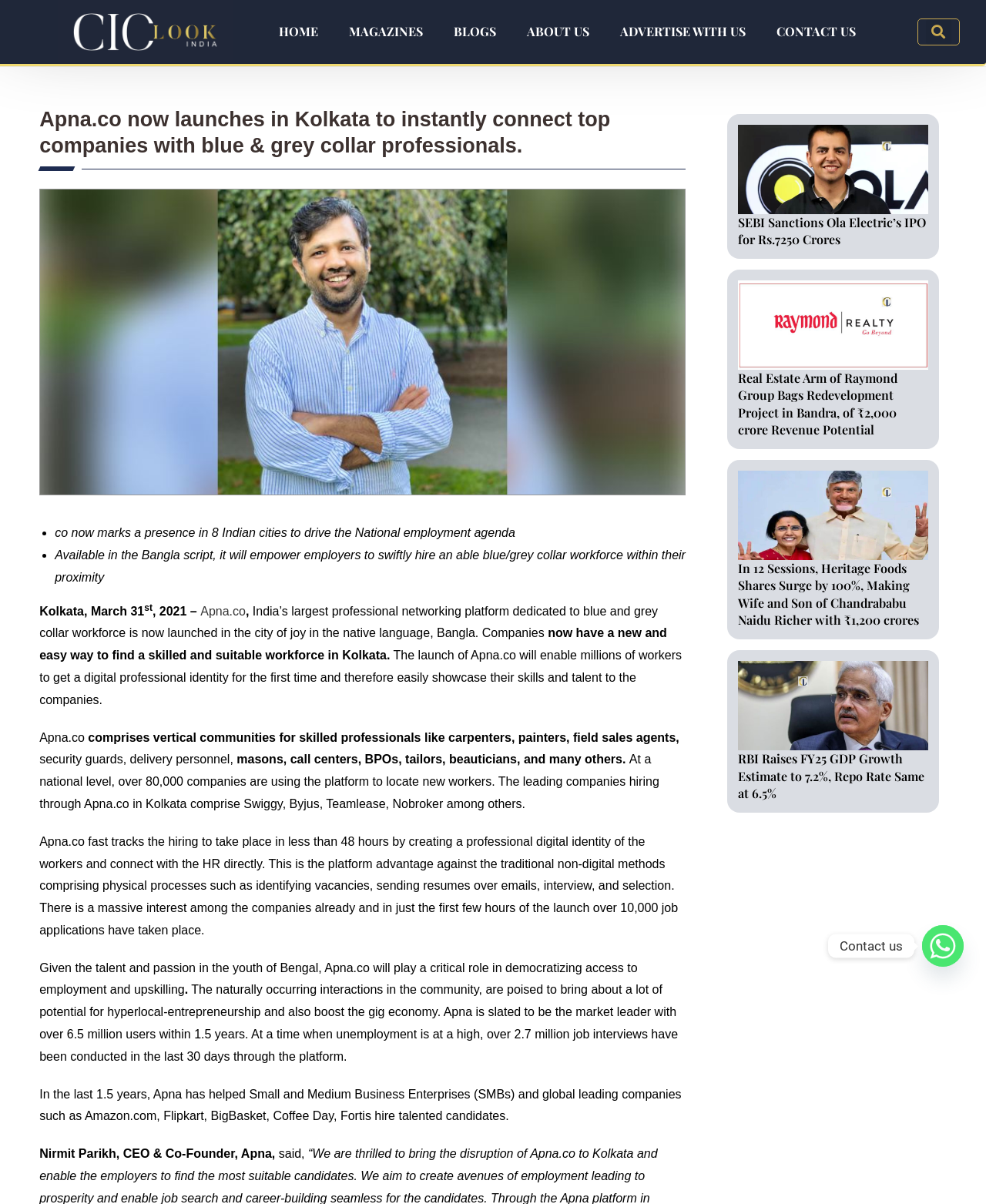How many Indian cities does Apna.co operate in?
Please answer the question with a single word or phrase, referencing the image.

8